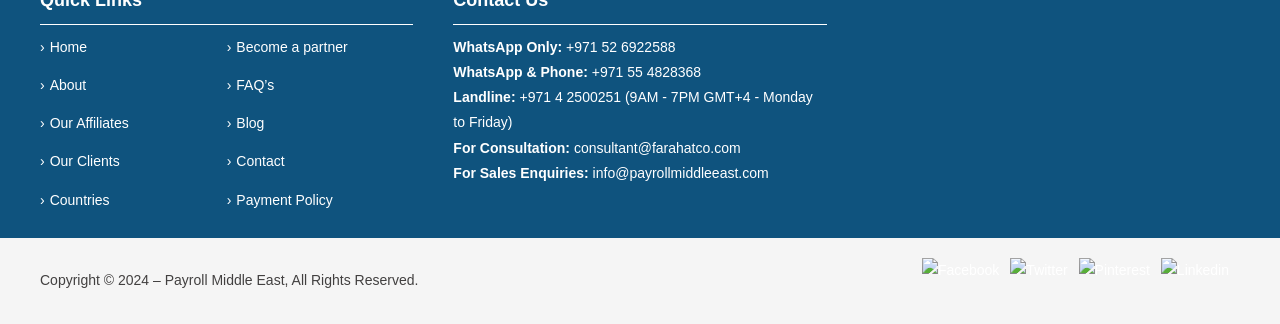From the image, can you give a detailed response to the question below:
What is the time zone for the landline phone number?

I found the time zone for the landline phone number by looking at the section with the landline phone number and finding the text that mentions the time zone, '(9AM - 7PM GMT+4 - Monday to Friday)'.